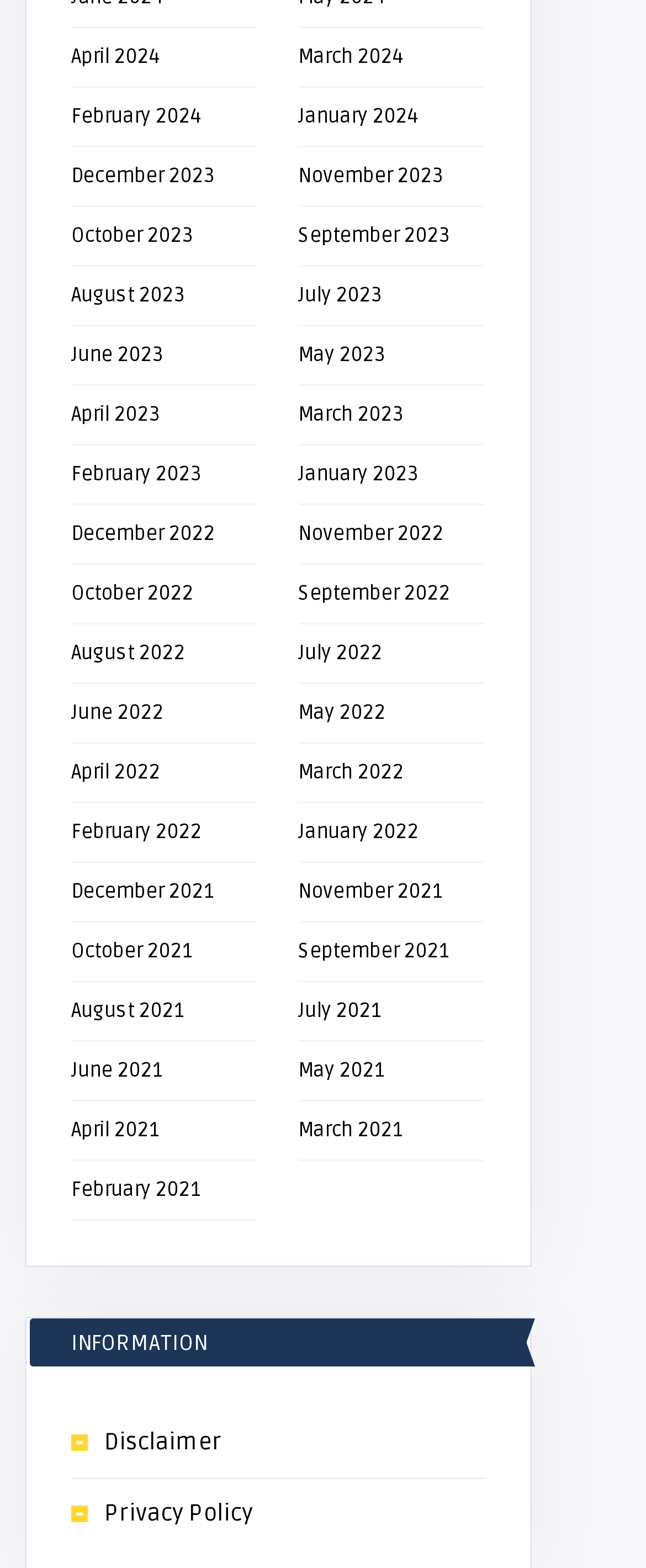Based on the image, please respond to the question with as much detail as possible:
What are the two links at the bottom of the webpage?

I identified the two links at the bottom of the webpage by examining the link elements on the webpage. The two links are 'Disclaimer' and 'Privacy Policy', which are located at the bottom of the webpage.